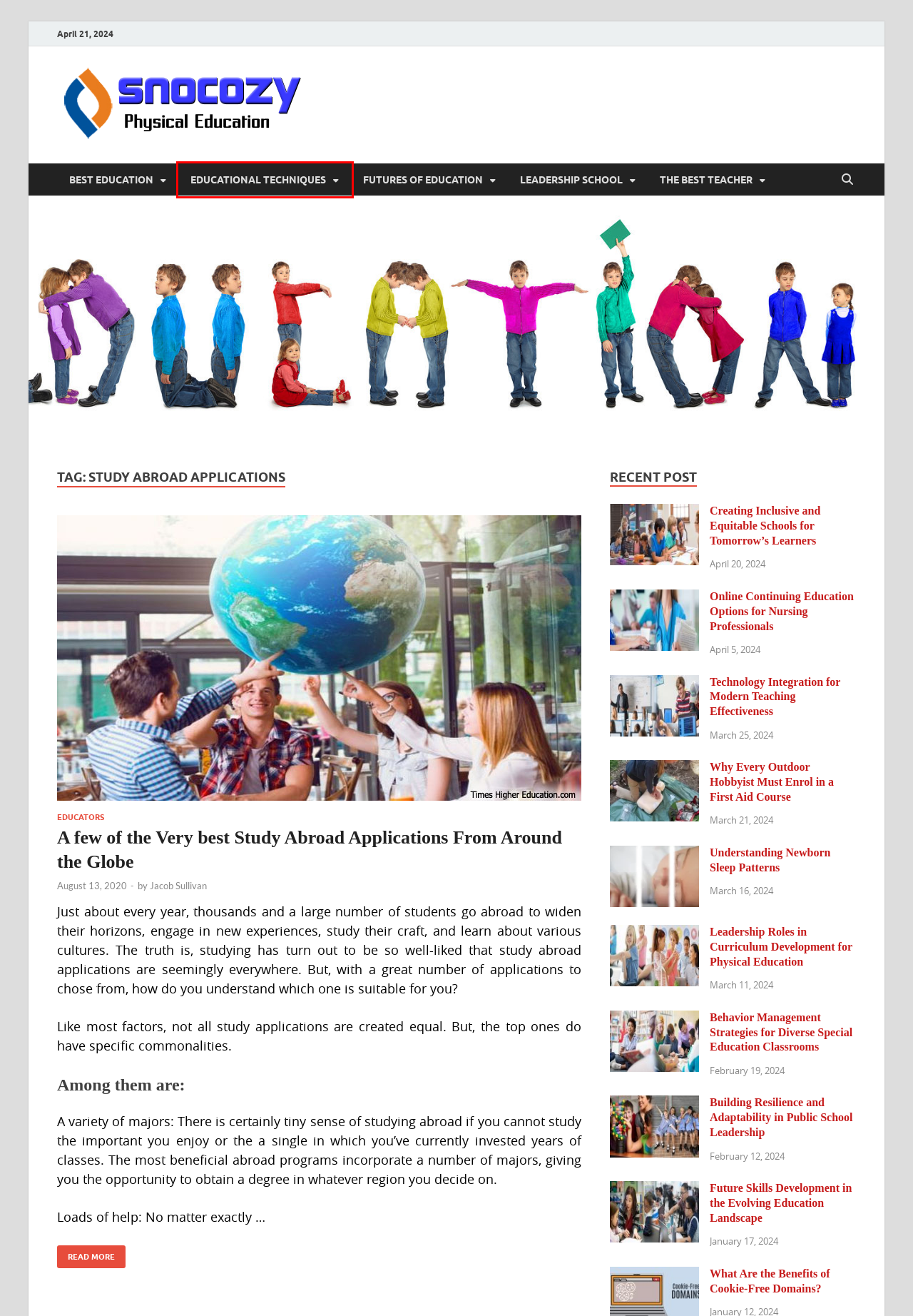Look at the screenshot of the webpage and find the element within the red bounding box. Choose the webpage description that best fits the new webpage that will appear after clicking the element. Here are the candidates:
A. Jacob Sullivan | snocozy
B. Futures Of Education | snocozy
C. Behavior Management Strategies for Diverse Special Education Classrooms | snocozy
D. Leadership Roles in Curriculum Development for Physical Education | snocozy
E. A few of the Very best Study Abroad Applications From Around the Globe | snocozy
F. Leadership School | snocozy
G. Educational Techniques | snocozy
H. Online Continuing Education Options for Nursing Professionals | snocozy

G